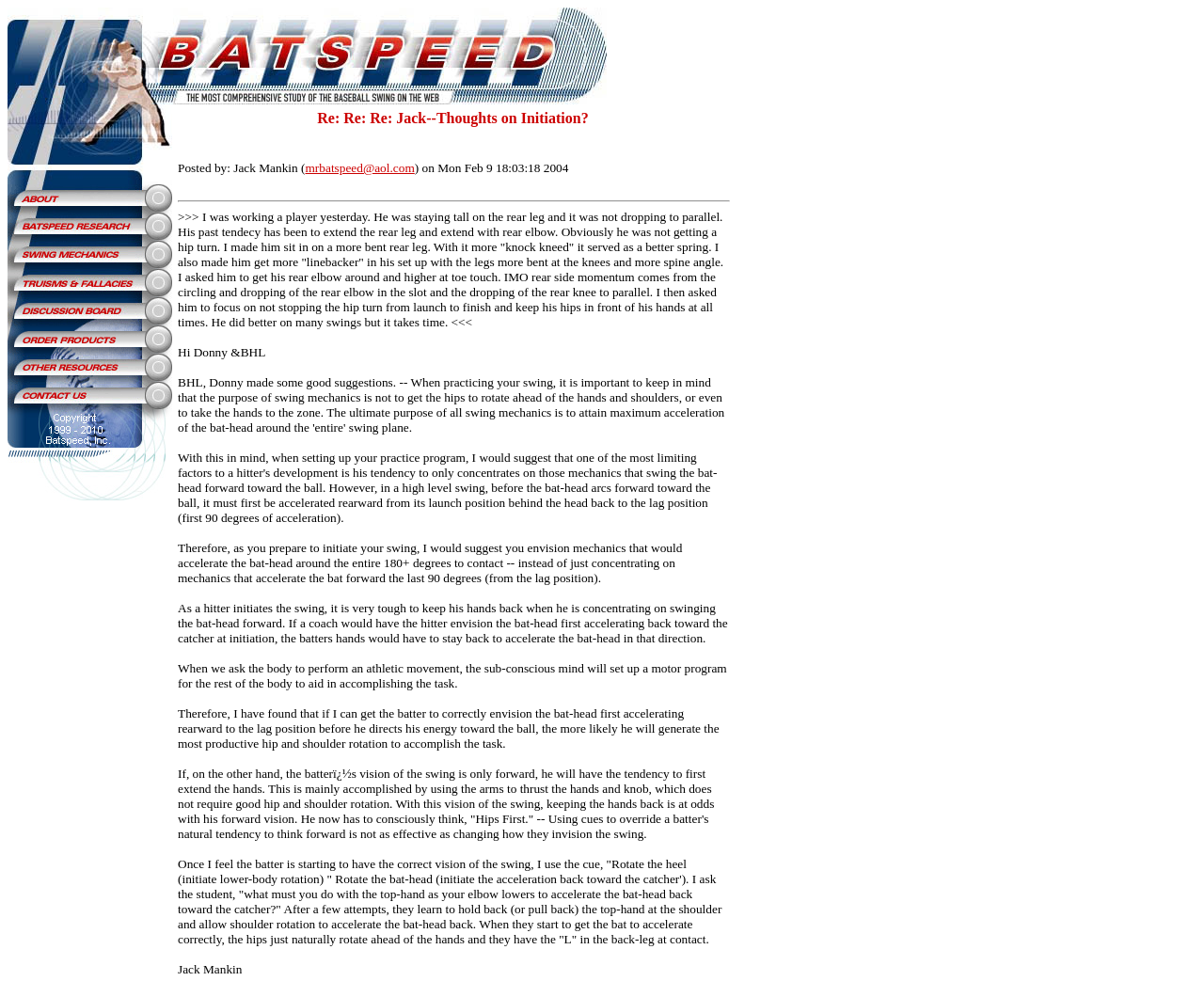Can you specify the bounding box coordinates for the region that should be clicked to fulfill this instruction: "Log in to the website".

None